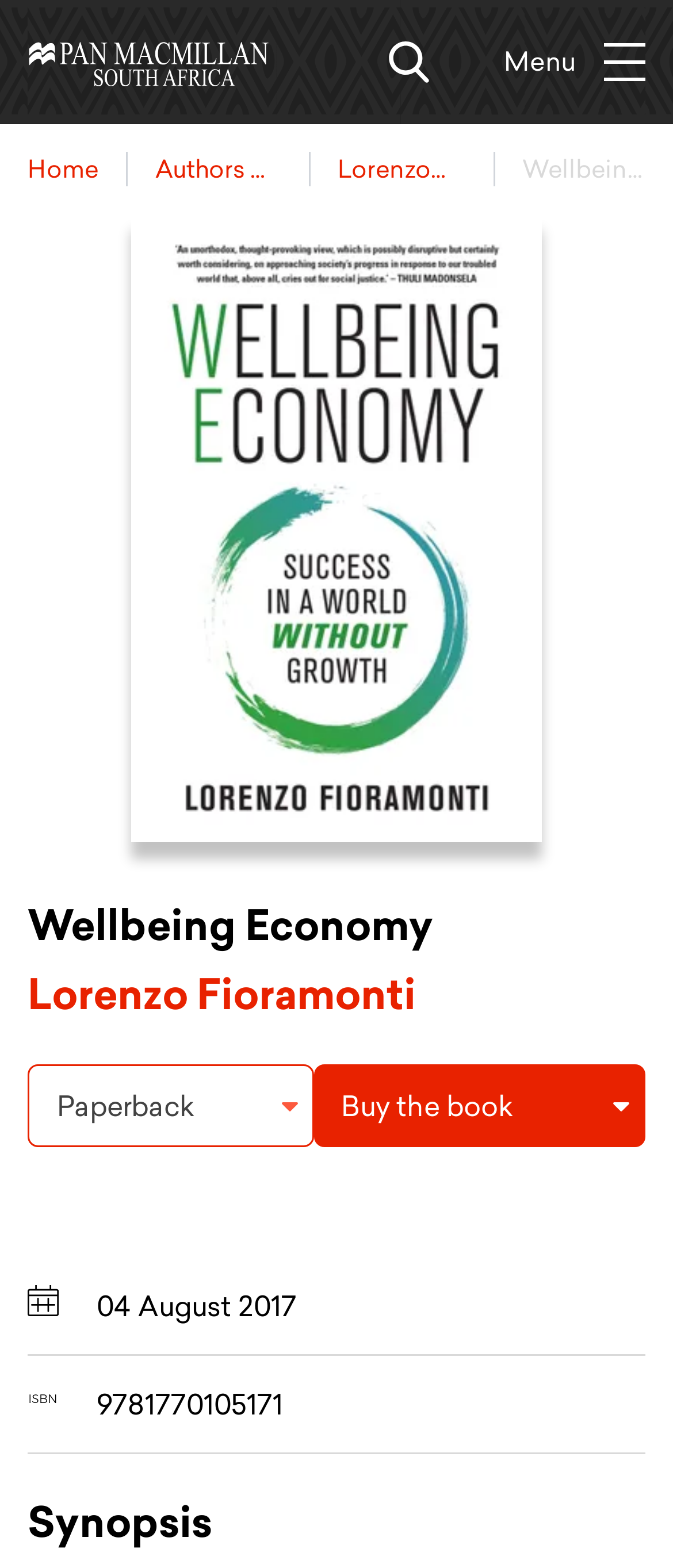Who is the author of the book?
Using the image as a reference, deliver a detailed and thorough answer to the question.

The author's name can be found in the heading element with the text 'Lorenzo Fioramonti' which is located below the book title, and also in the link element with the same text.